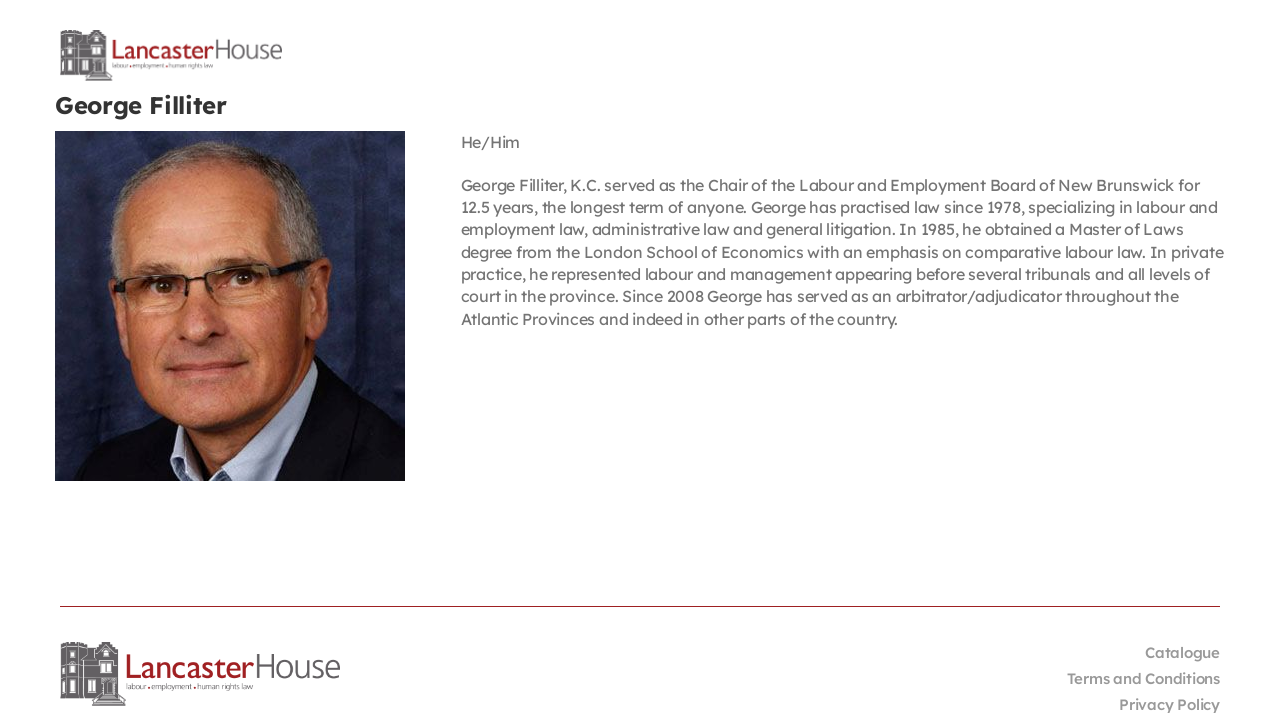What is the name of the organization with a logo on the webpage?
Refer to the image and give a detailed answer to the question.

The webpage contains an image with the text 'Lancaster House Logo', indicating that the organization with a logo on the webpage is Lancaster House.